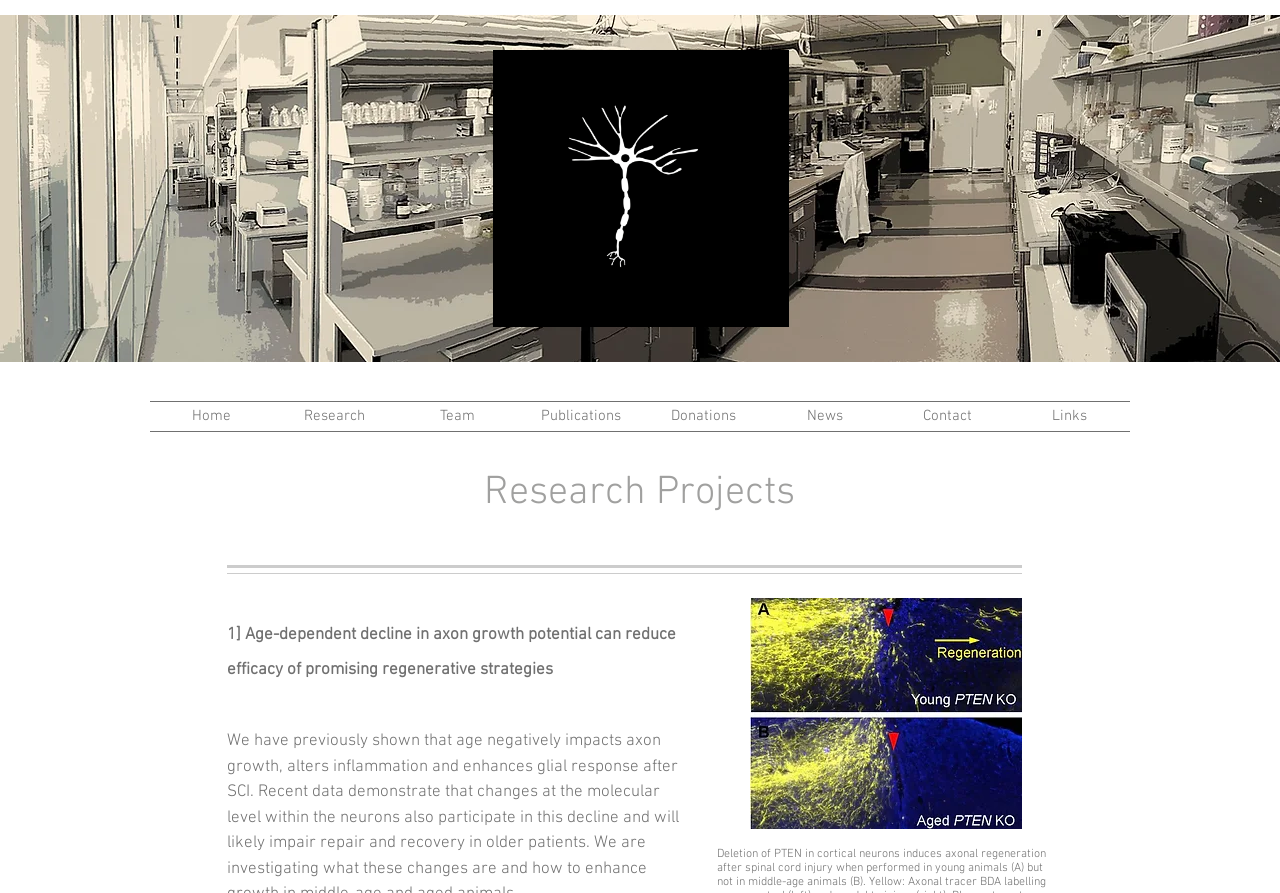Find the bounding box coordinates of the element I should click to carry out the following instruction: "click the Home link".

[0.117, 0.45, 0.213, 0.483]